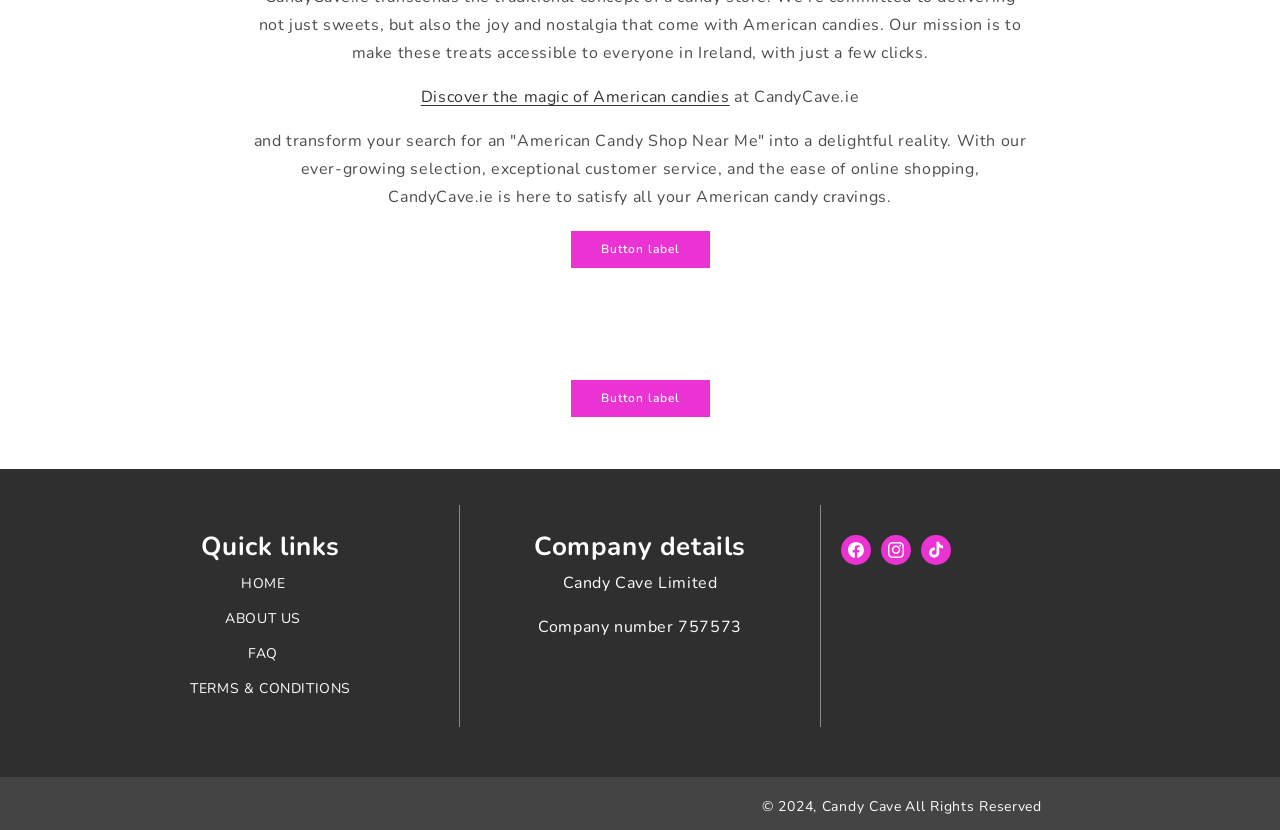Show me the bounding box coordinates of the clickable region to achieve the task as per the instruction: "Visit Facebook page".

[0.653, 0.632, 0.684, 0.693]